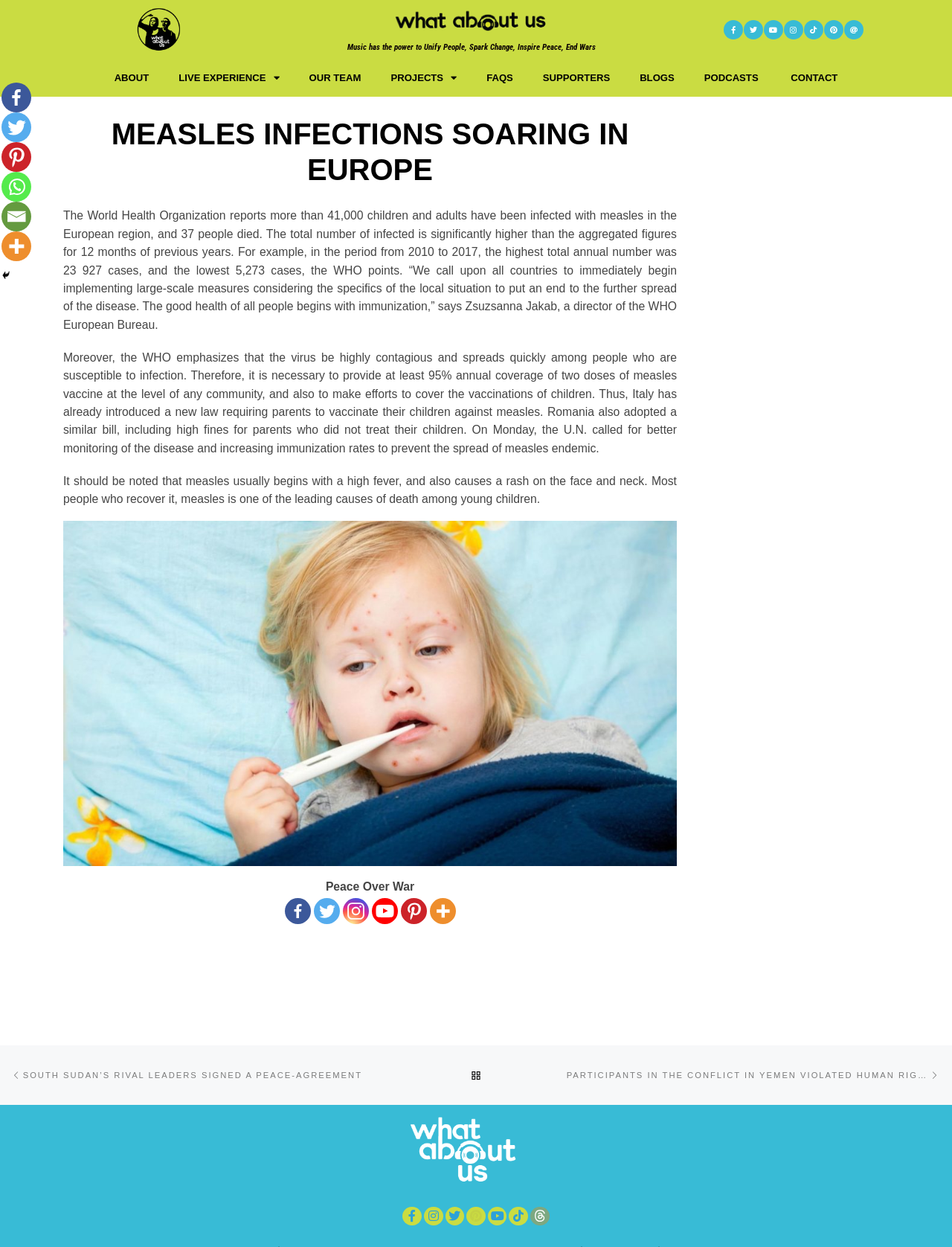Determine the bounding box coordinates of the clickable element necessary to fulfill the instruction: "Read the article about measles infections in Europe". Provide the coordinates as four float numbers within the 0 to 1 range, i.e., [left, top, right, bottom].

[0.066, 0.093, 0.711, 0.78]